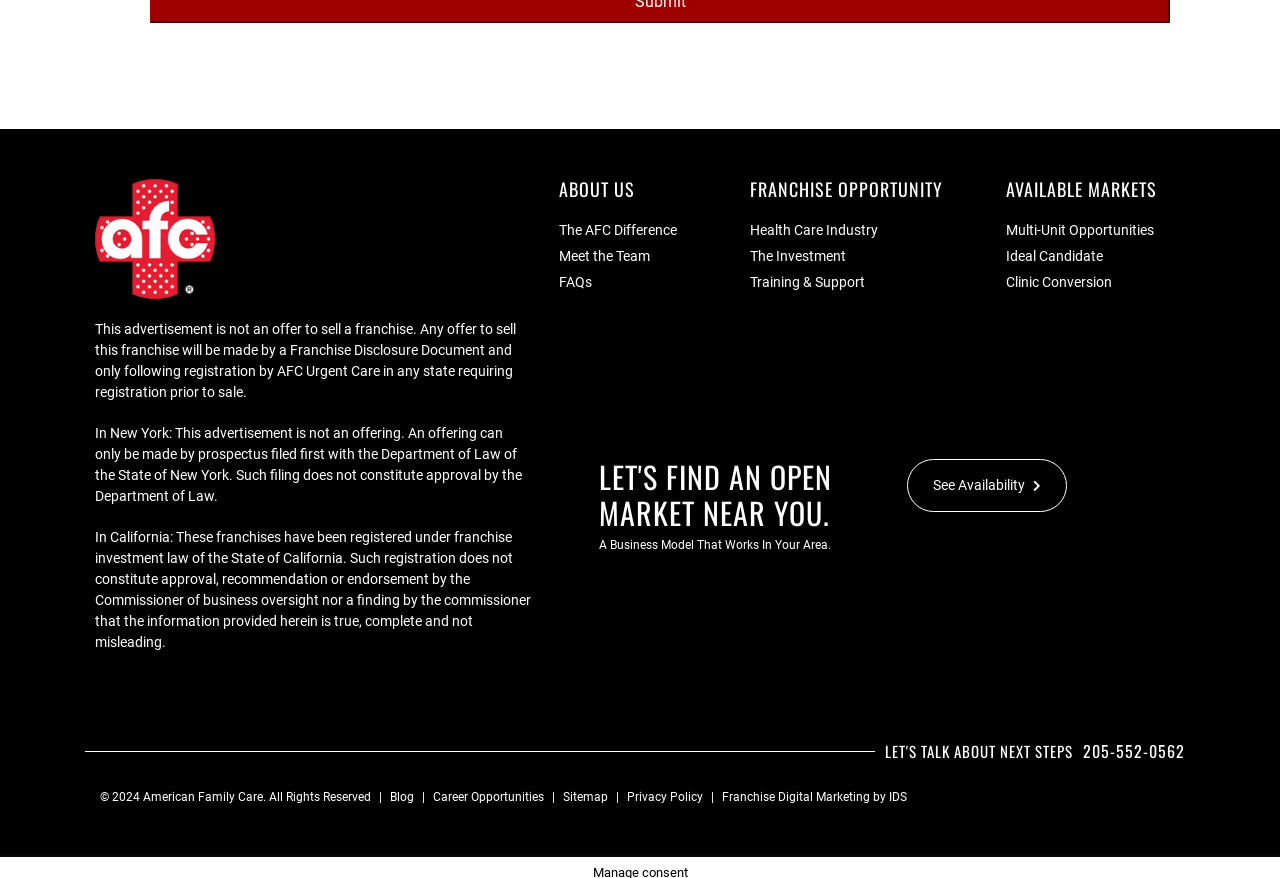Using the description: "Training & Support", identify the bounding box of the corresponding UI element in the screenshot.

[0.586, 0.31, 0.757, 0.334]